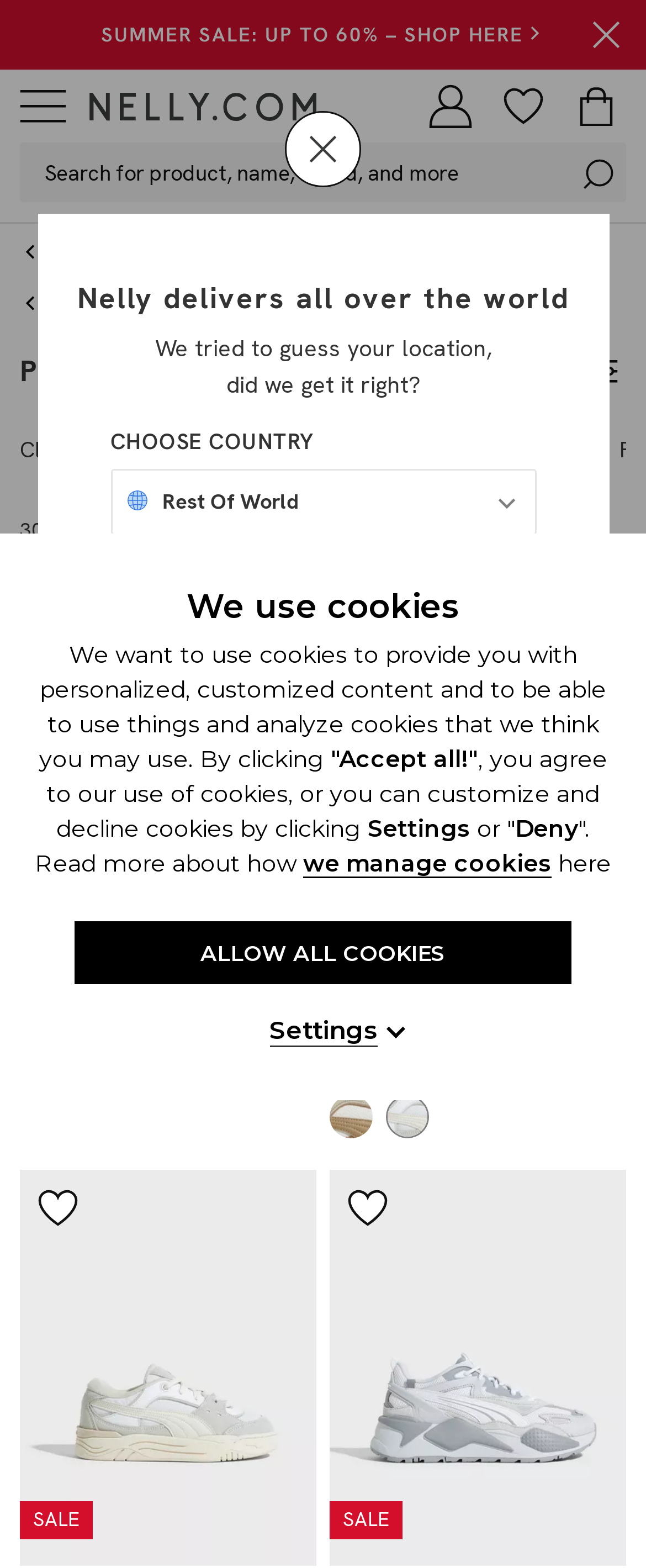Please mark the clickable region by giving the bounding box coordinates needed to complete this instruction: "Search for a product".

[0.031, 0.091, 0.969, 0.129]